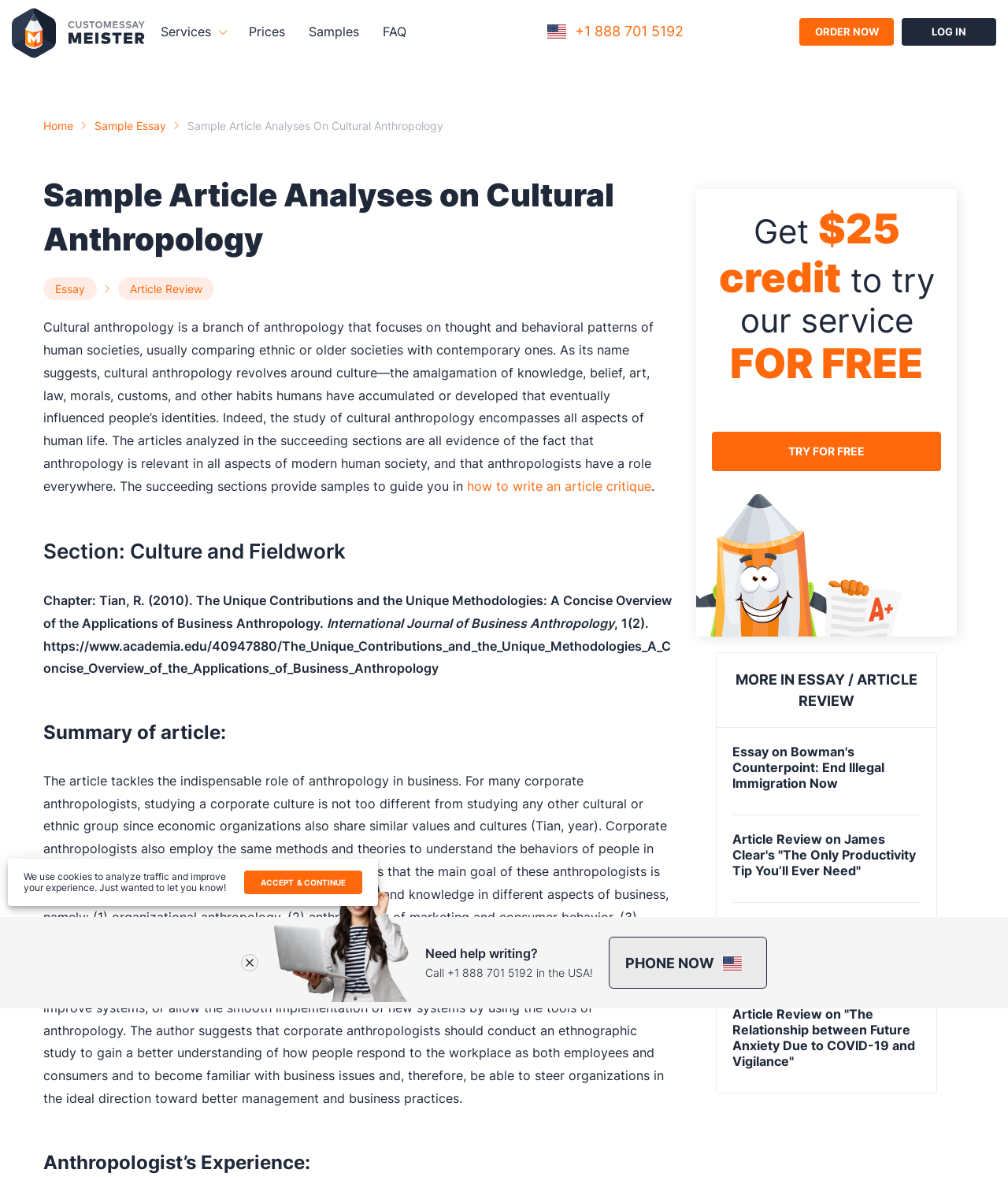Please provide a comprehensive response to the question below by analyzing the image: 
What is the offer for trying the service?

I saw the section that says 'Get $25 credit to try our service FOR FREE' and found that the offer is a $25 credit for trying the service.